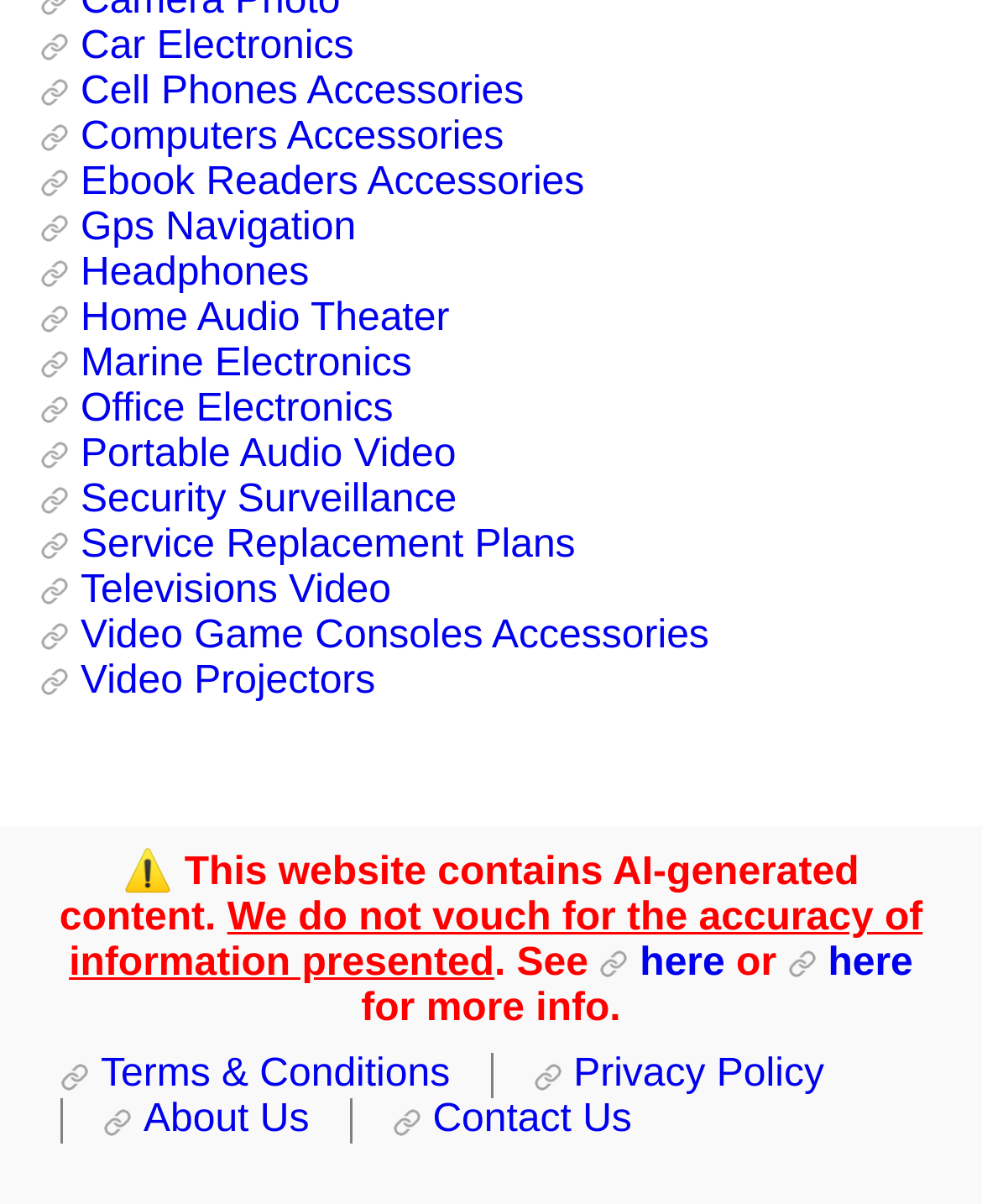Please predict the bounding box coordinates of the element's region where a click is necessary to complete the following instruction: "Go to About Us". The coordinates should be represented by four float numbers between 0 and 1, i.e., [left, top, right, bottom].

[0.105, 0.913, 0.356, 0.951]